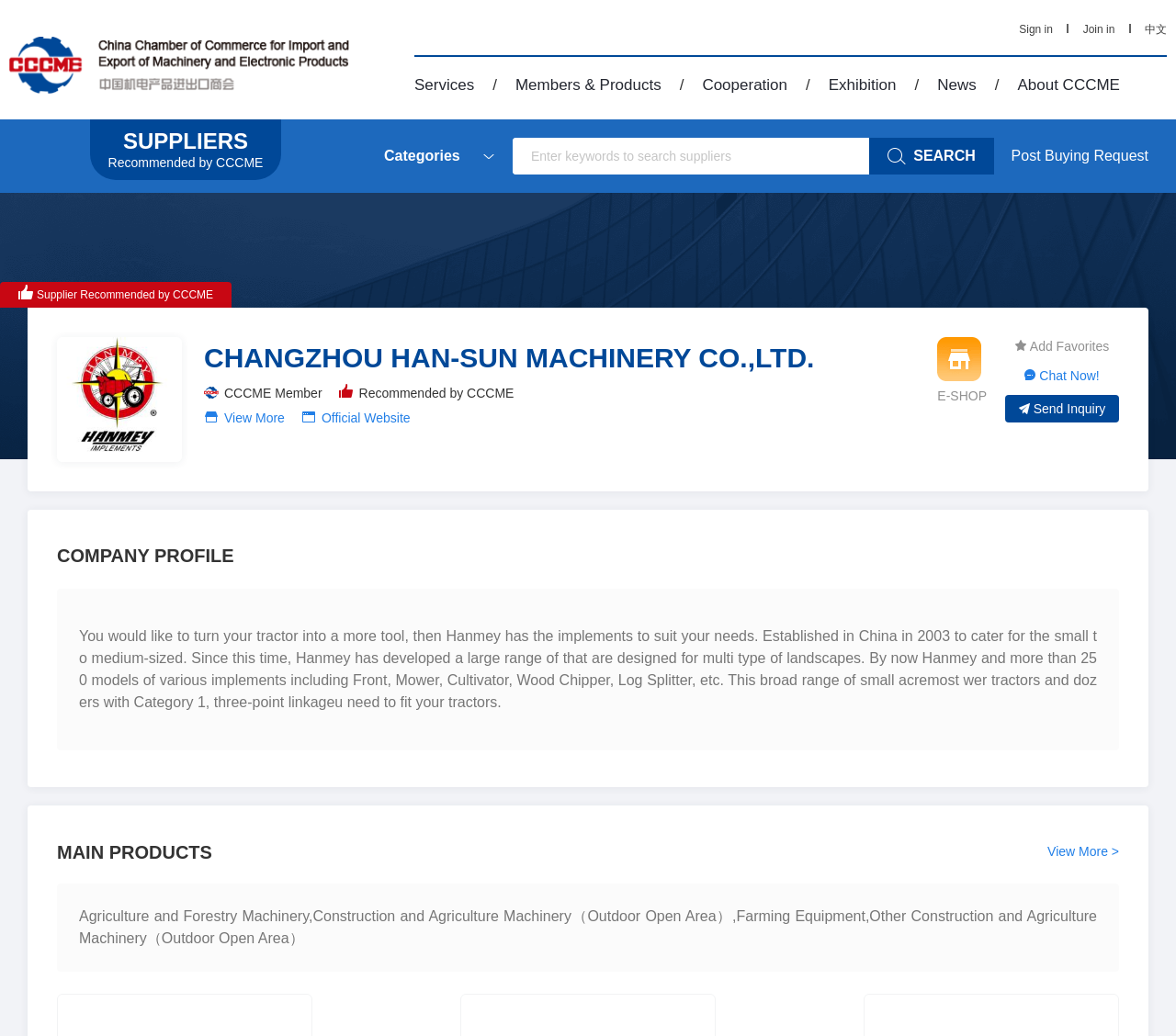What are the main products of Hanmey?
Using the details shown in the screenshot, provide a comprehensive answer to the question.

The main products of Hanmey can be found in the 'MAIN PRODUCTS' section, where it is listed as 'Agriculture and Forestry Machinery,Construction and Agriculture Machinery（Outdoor Open Area）,Farming Equipment,Other Construction and Agriculture Machinery（Outdoor Open Area）'.